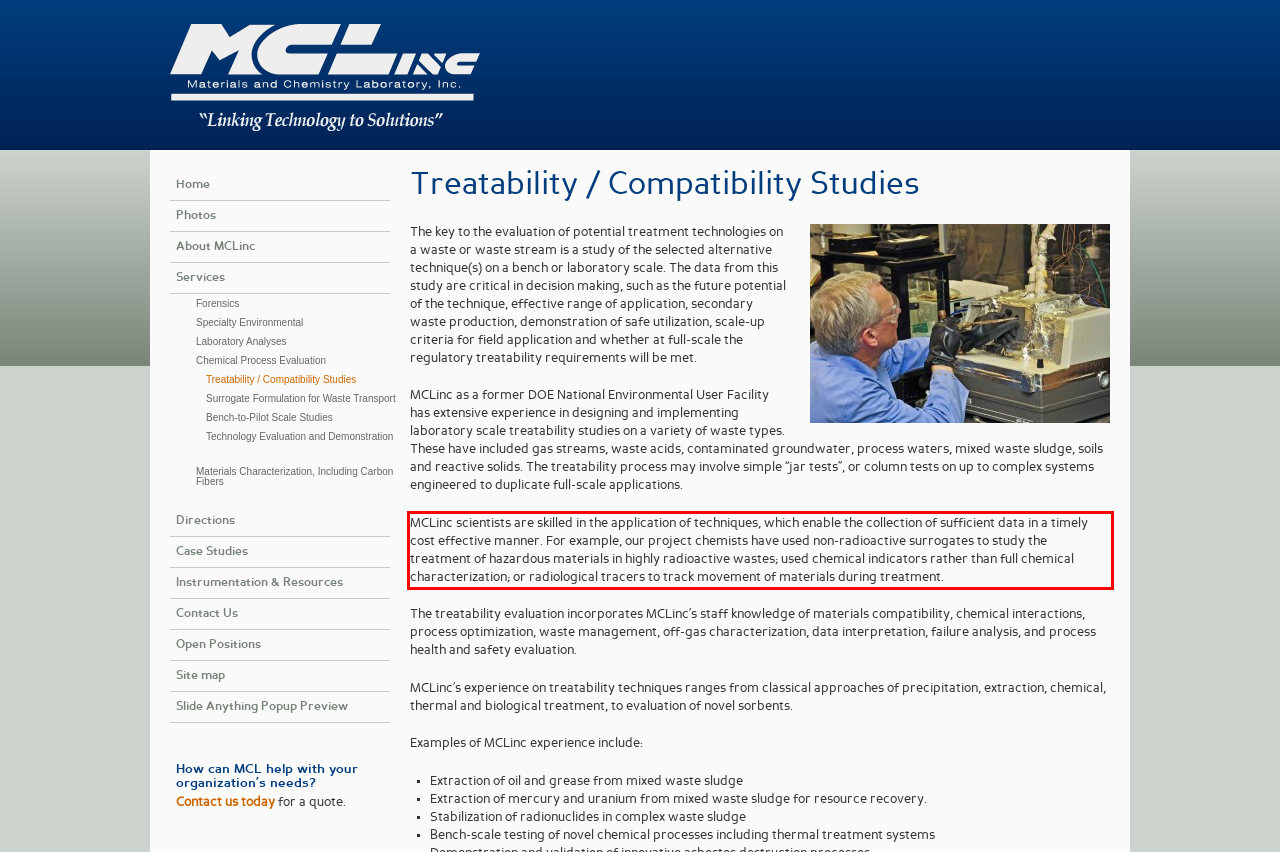Examine the webpage screenshot and use OCR to obtain the text inside the red bounding box.

MCLinc scientists are skilled in the application of techniques, which enable the collection of sufficient data in a timely cost effective manner. For example, our project chemists have used non-radioactive surrogates to study the treatment of hazardous materials in highly radioactive wastes; used chemical indicators rather than full chemical characterization; or radiological tracers to track movement of materials during treatment.